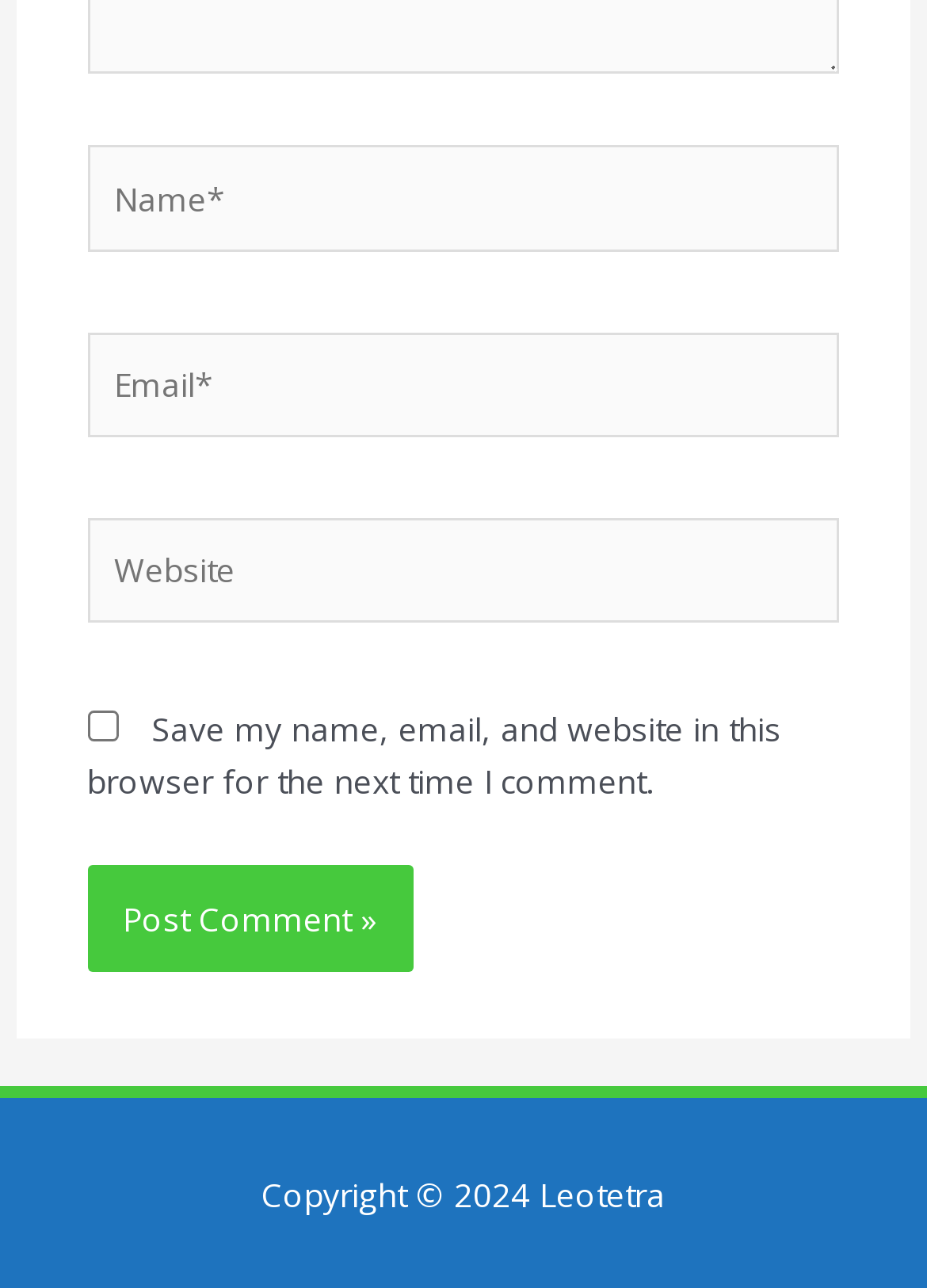Respond with a single word or short phrase to the following question: 
What is the website's name?

Leotetra